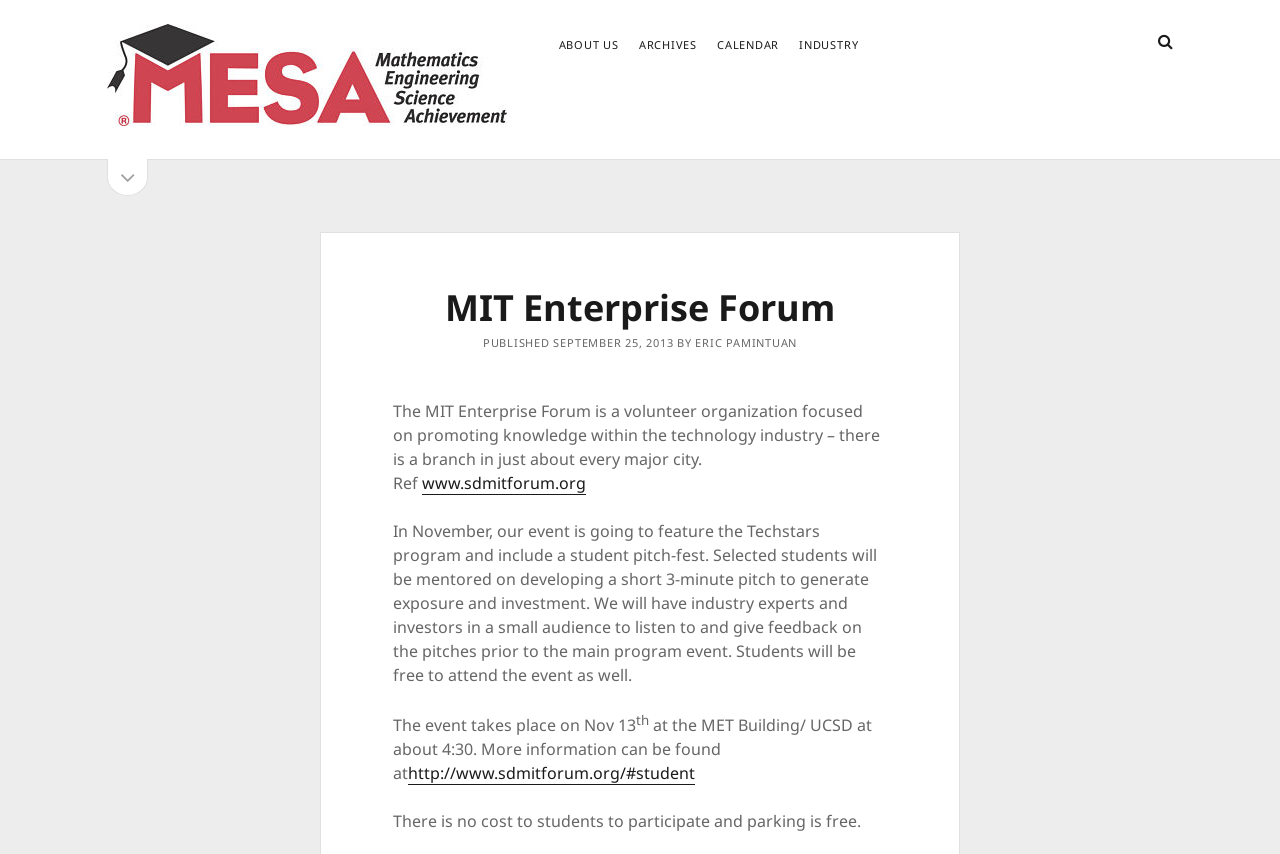Produce an elaborate caption capturing the essence of the webpage.

The webpage is about the MIT Enterprise Forum – San Diego MESA Alliance. At the top left, there is a logo image of San Diego MESA Alliance, accompanied by a link with the same name. Below the logo, there are several navigation links, including "ABOUT US", "ARCHIVES", "CALENDAR", and "INDUSTRY", arranged horizontally.

On the top right, there is a search bar with a magnifying glass icon and a "Search" label. Next to the search bar, there is a button with a hamburger icon, which opens a sidebar when clicked.

Below the navigation links, there is a heading "META" followed by several links, including "Log in", "Entries feed", "Comments feed", and "WordPress.org". The "WordPress.org" link is accompanied by a heading "MIT Enterprise Forum" and several paragraphs of text.

The main content of the webpage is an article about an event organized by the MIT Enterprise Forum. The article is divided into several paragraphs, describing the event's purpose, schedule, and details. There are also links to external websites, including the event's website and a student participation page. The article is written in a formal tone, with a focus on providing information about the event.